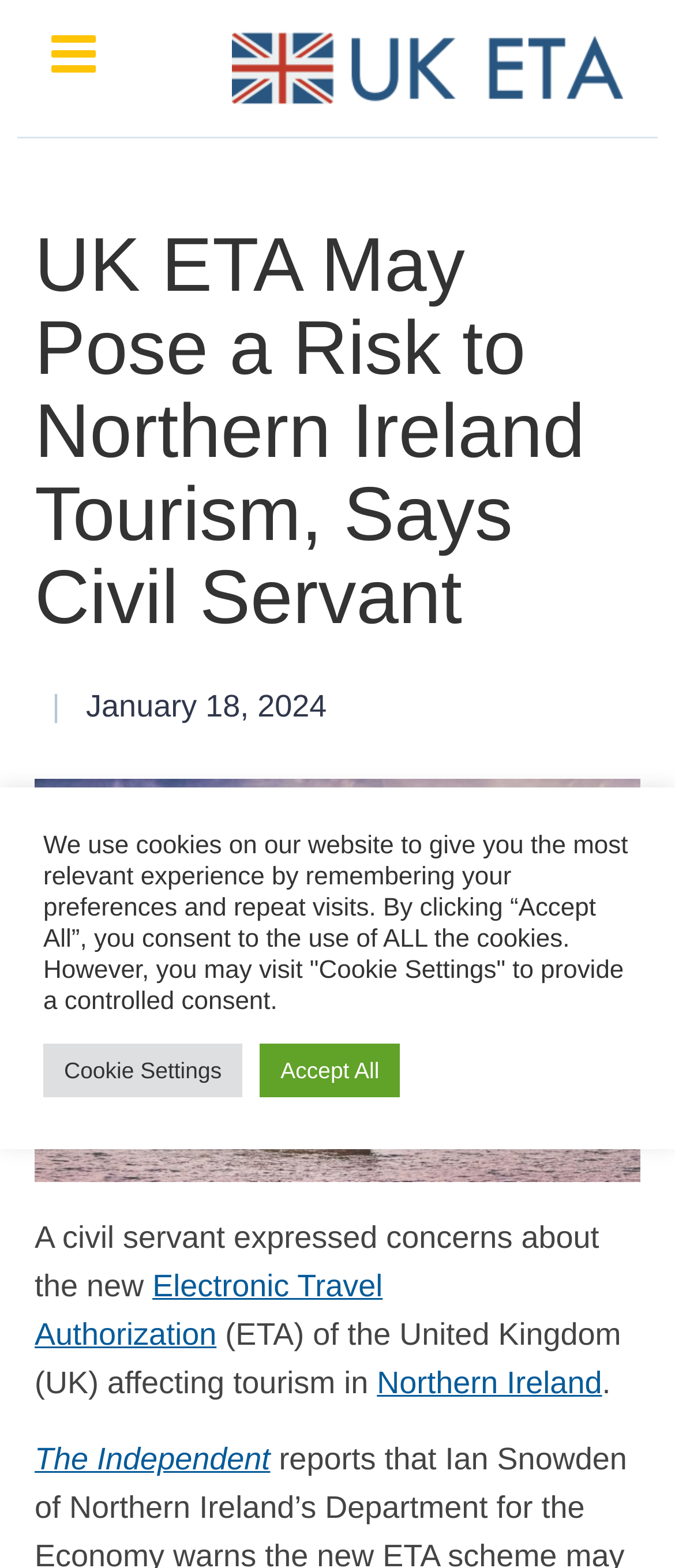Provide the bounding box coordinates of the HTML element this sentence describes: "العربية (Arabic)".

[0.089, 0.564, 0.888, 0.62]